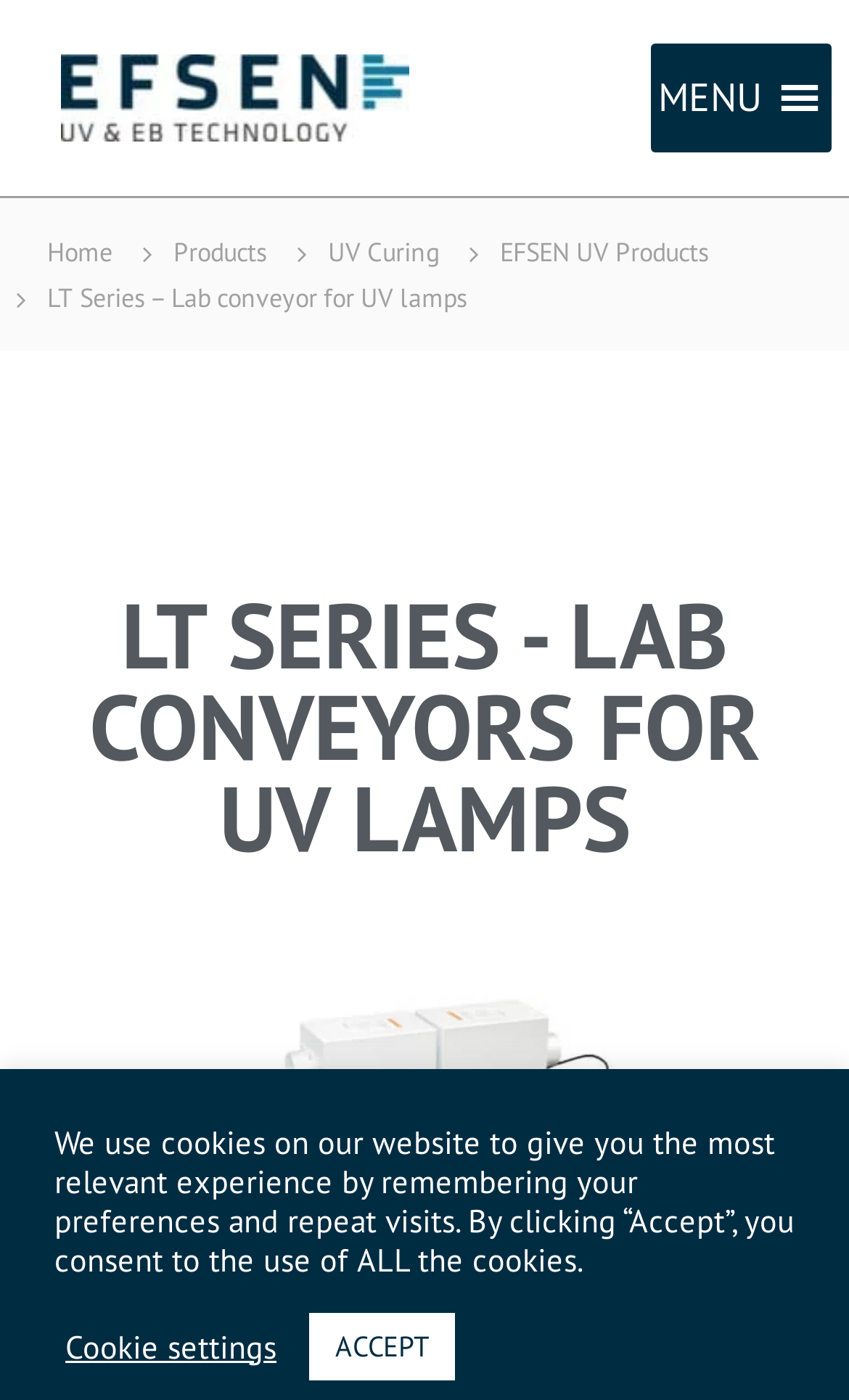Give a detailed overview of the webpage's appearance and contents.

The webpage is about EFSEN Lab Conveyors for UV lamps, specifically the LT Series. At the top left, there is a figure with an image of the EFSEN logo. Next to it, there is a link to EFSEN UV & EB TECHNOLOGY. On the top right, there is a menu button with the label "MENU". Below the logo, there are four links: "Home", "Products", "UV Curing", and "EFSEN UV Products", which are aligned horizontally.

The main content of the page starts with a heading "LT SERIES - LAB CONVEYORS FOR UV LAMPS" in the middle of the page. Below the heading, there is a large image of the EFSEN Conveyor LT Series, which takes up most of the page. Above the image, there is a static text "LT Series – Lab conveyor for UV lamps" that provides a brief description of the product.

At the bottom of the page, there is a notification about the use of cookies on the website. The notification includes a static text that explains the purpose of the cookies and provides options to customize cookie settings or accept all cookies. There are two buttons: "Cookie settings" and "ACCEPT", which are aligned horizontally.